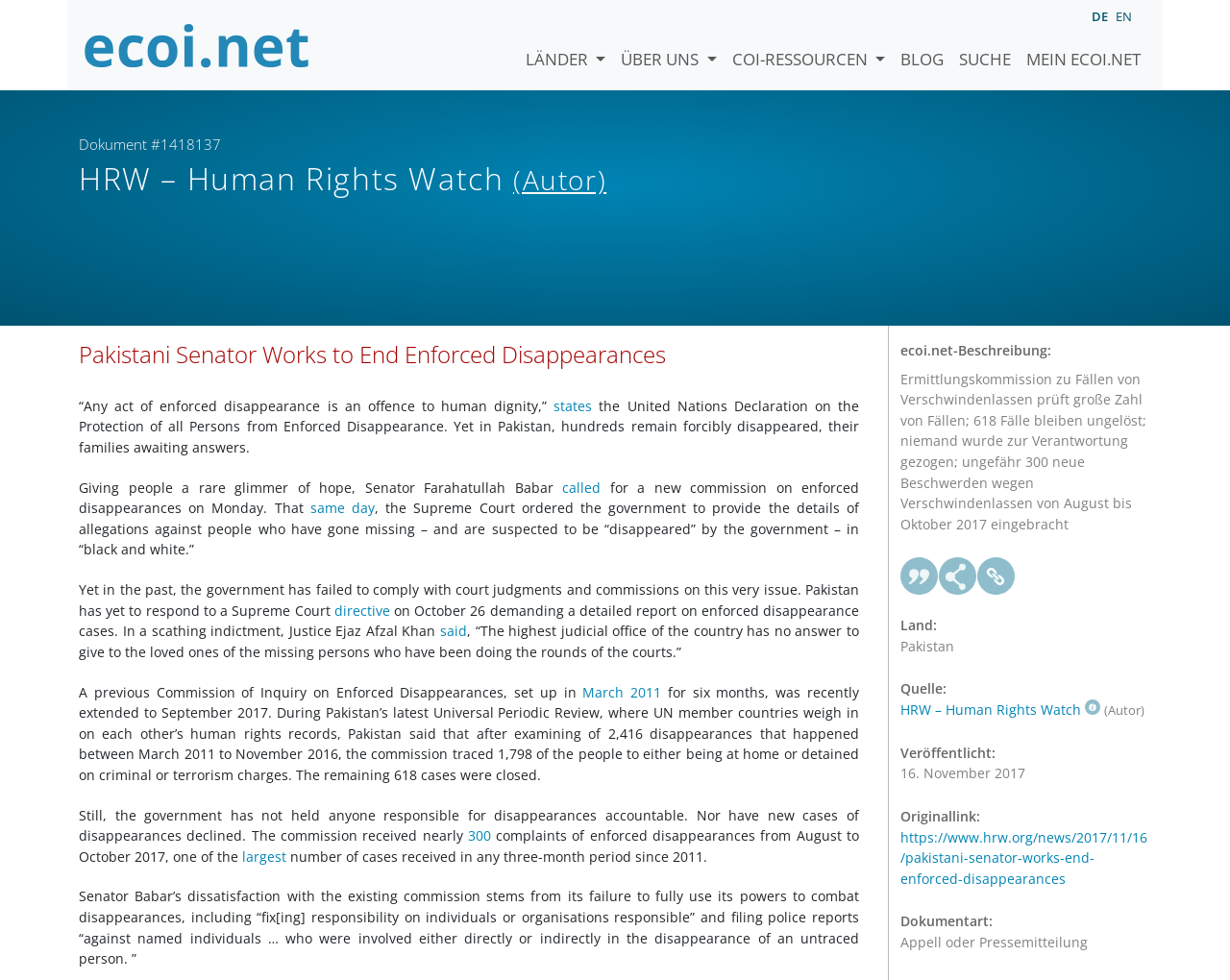What is the number of new complaints of enforced disappearances received from August to October 2017?
Refer to the image and answer the question using a single word or phrase.

300